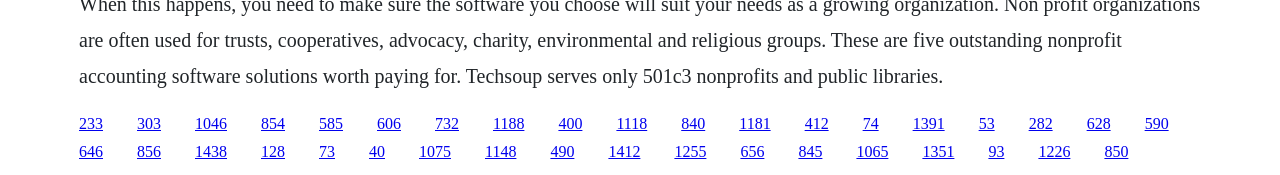Given the element description "1255" in the screenshot, predict the bounding box coordinates of that UI element.

[0.527, 0.819, 0.552, 0.917]